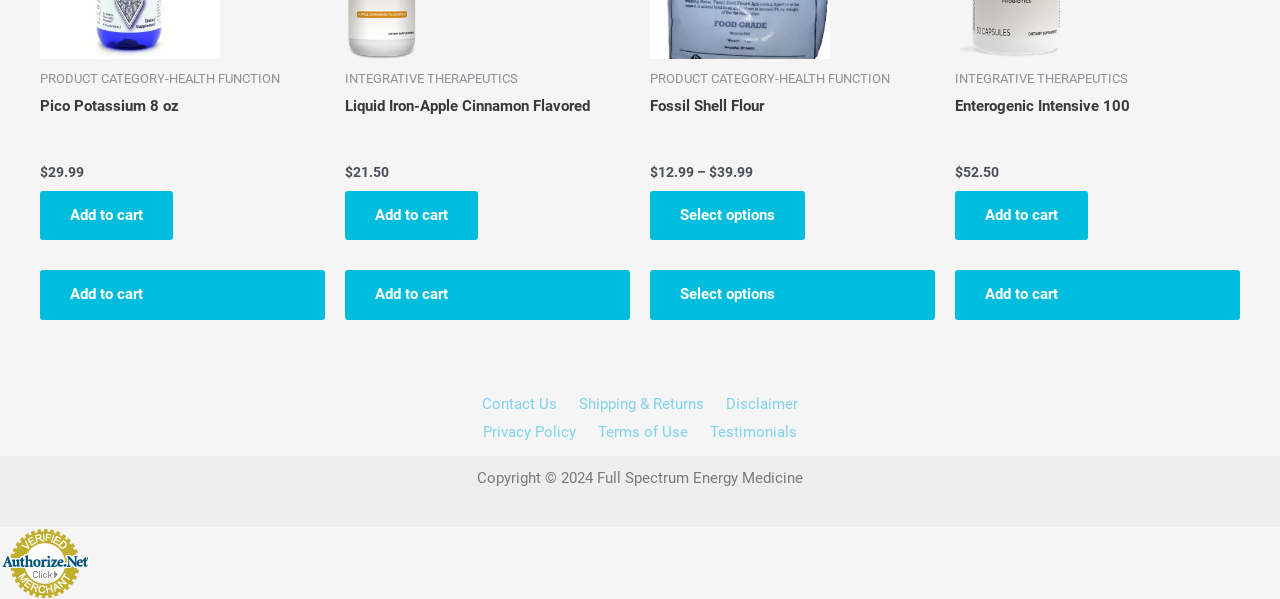Please find the bounding box coordinates of the element's region to be clicked to carry out this instruction: "Contact us".

[0.368, 0.65, 0.444, 0.697]